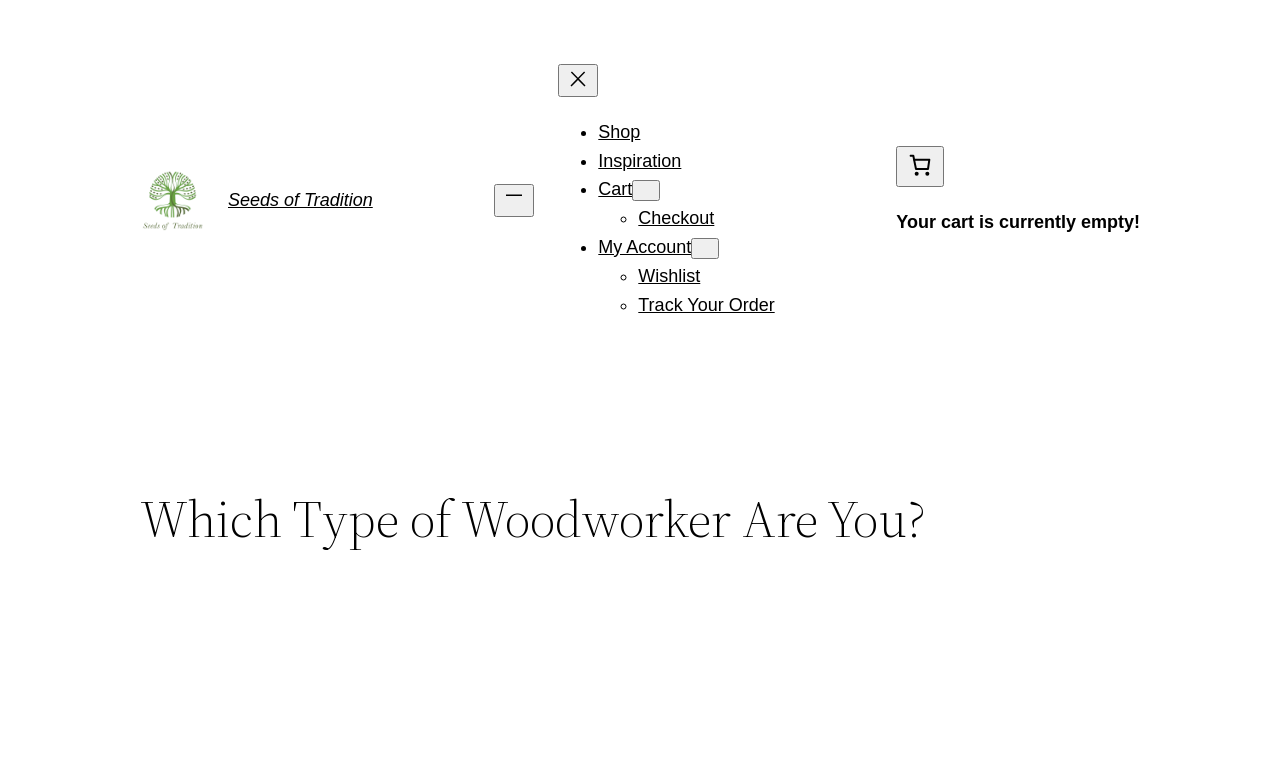What is the logo of the website?
Respond to the question with a well-detailed and thorough answer.

The logo of the website is 'sot logo' which is an image element located at the top left corner of the webpage, with a bounding box coordinate of [0.109, 0.224, 0.159, 0.305].